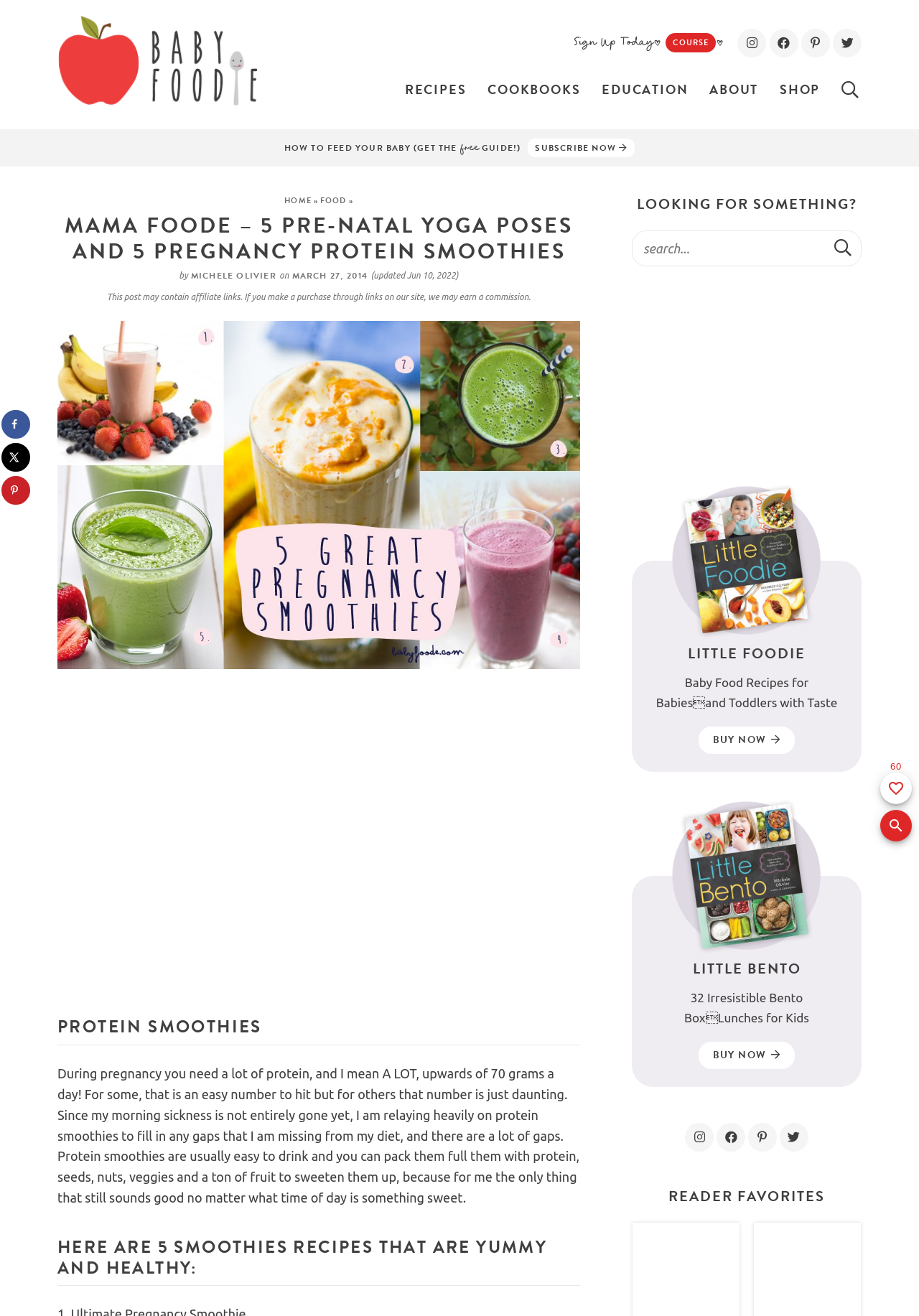Locate the bounding box coordinates of the element that needs to be clicked to carry out the instruction: "Search for recipes". The coordinates should be given as four float numbers ranging from 0 to 1, i.e., [left, top, right, bottom].

[0.688, 0.175, 0.938, 0.202]